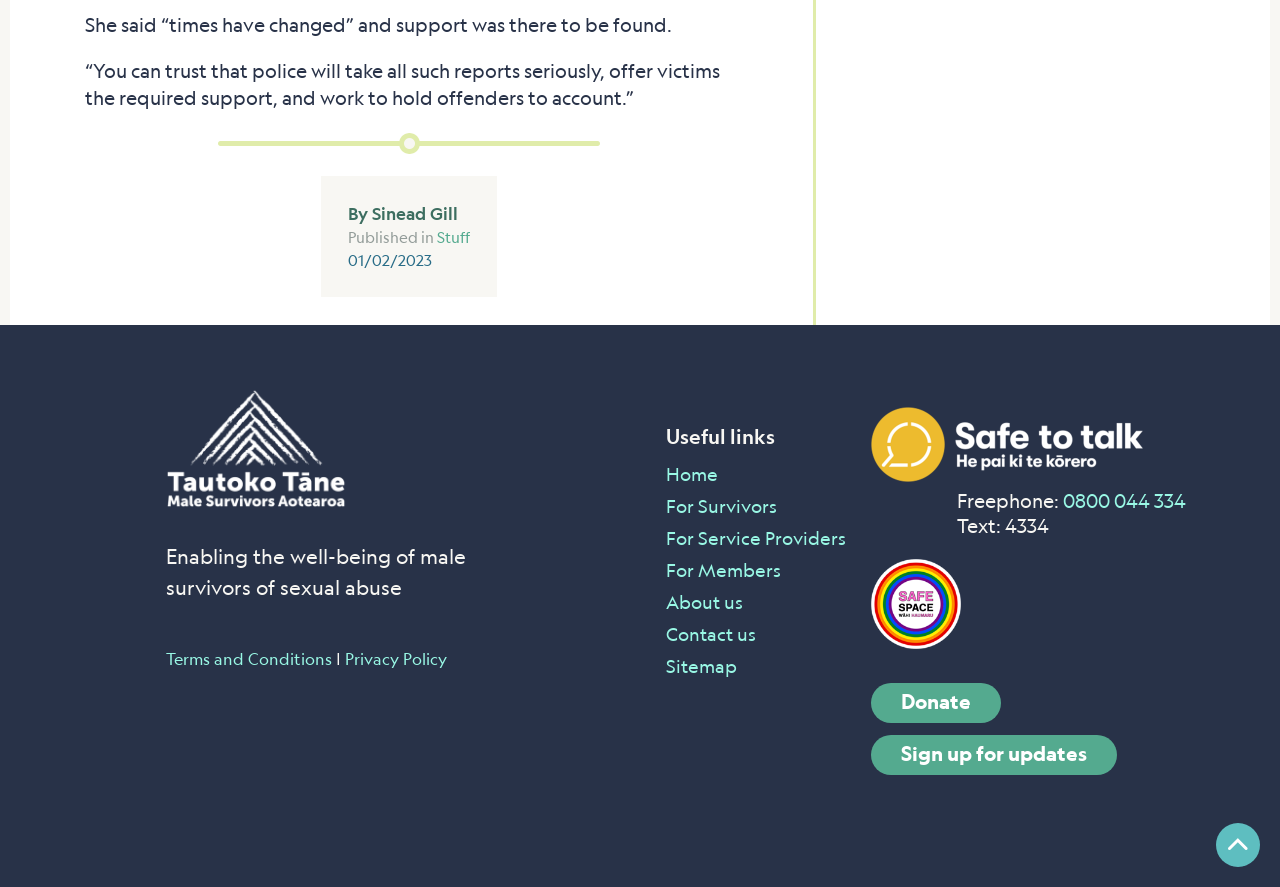Using the information in the image, give a comprehensive answer to the question: 
What is the purpose of the organization?

The purpose of the organization is mentioned in the static text 'Enabling the well-being of male survivors of sexual abuse', which is located in the contentinfo section, and it provides a brief description of the organization's mission.